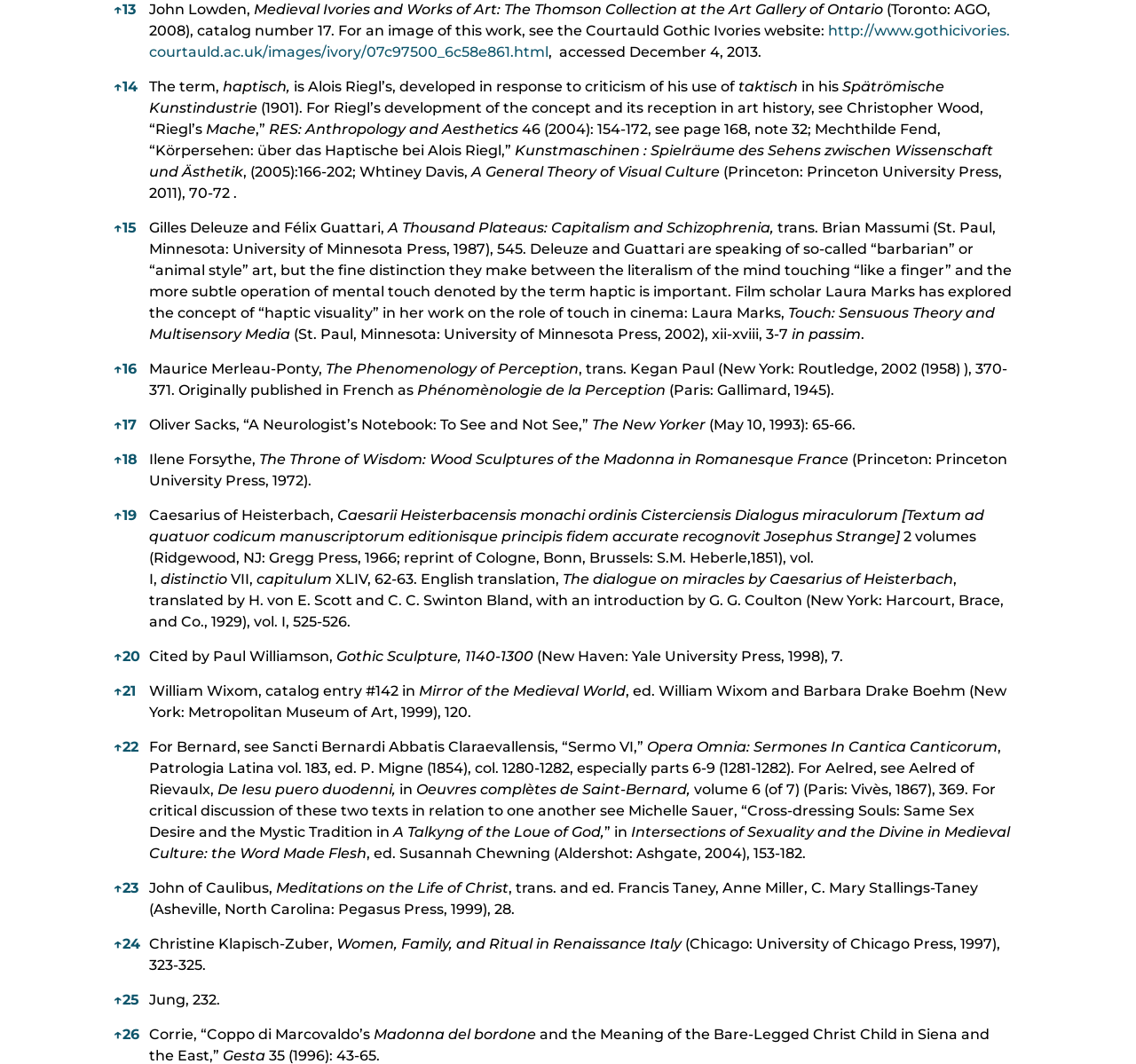What is the format of the references?
Please answer the question with a single word or phrase, referencing the image.

Academic citations